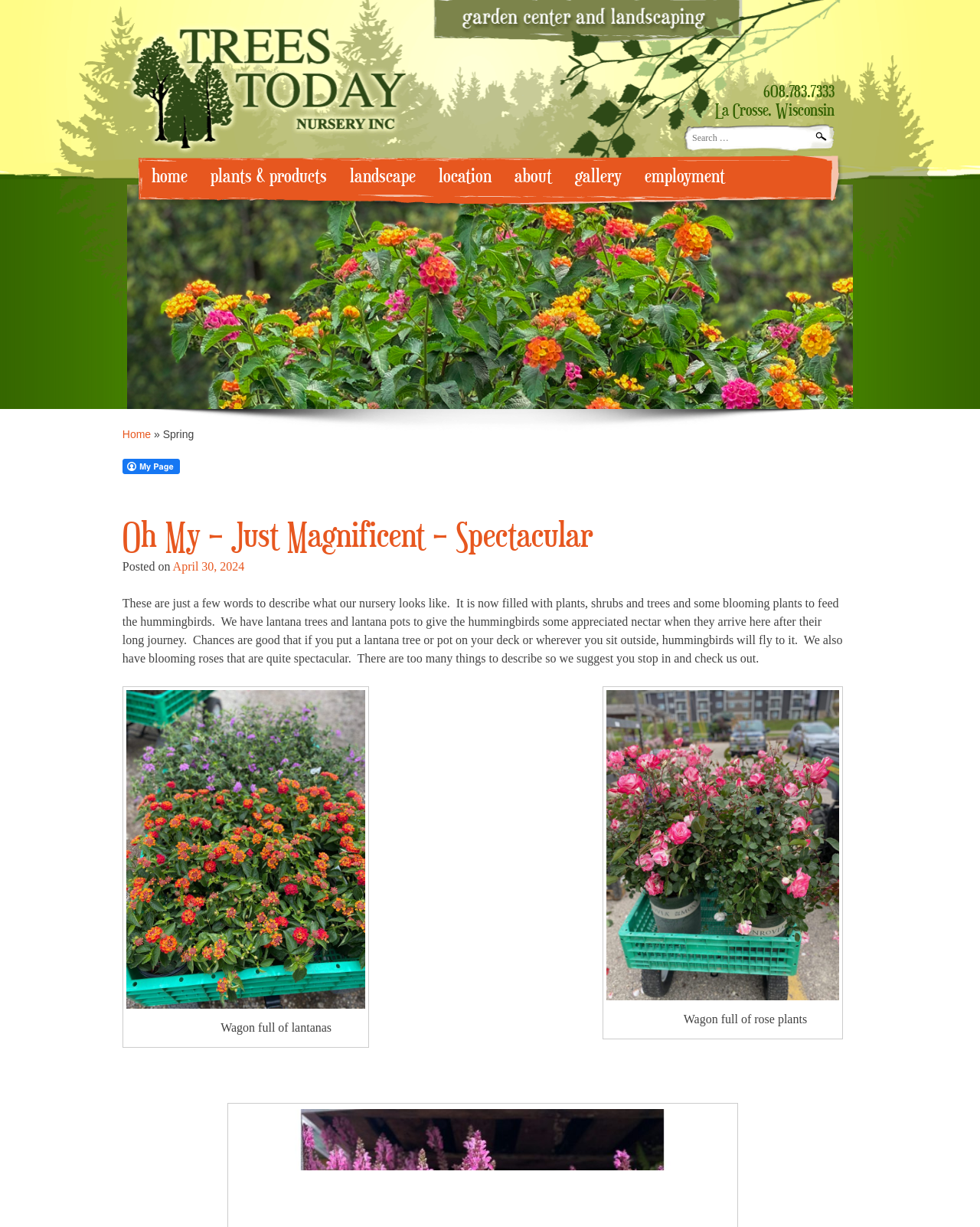Highlight the bounding box coordinates of the element that should be clicked to carry out the following instruction: "Click the Facebook button". The coordinates must be given as four float numbers ranging from 0 to 1, i.e., [left, top, right, bottom].

[0.125, 0.374, 0.183, 0.386]